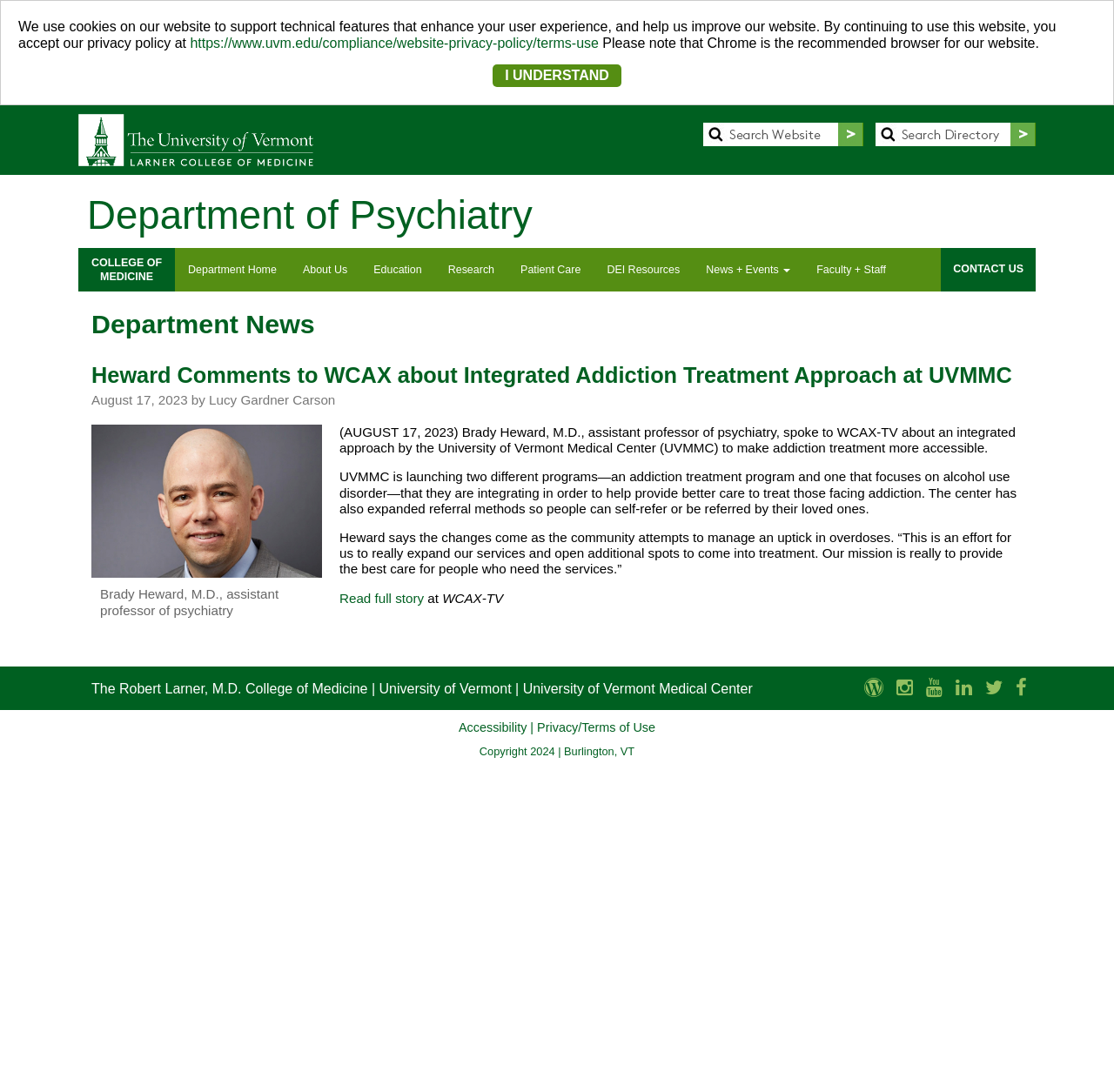Locate the bounding box coordinates of the clickable area to execute the instruction: "Search the website". Provide the coordinates as four float numbers between 0 and 1, represented as [left, top, right, bottom].

[0.632, 0.096, 0.93, 0.134]